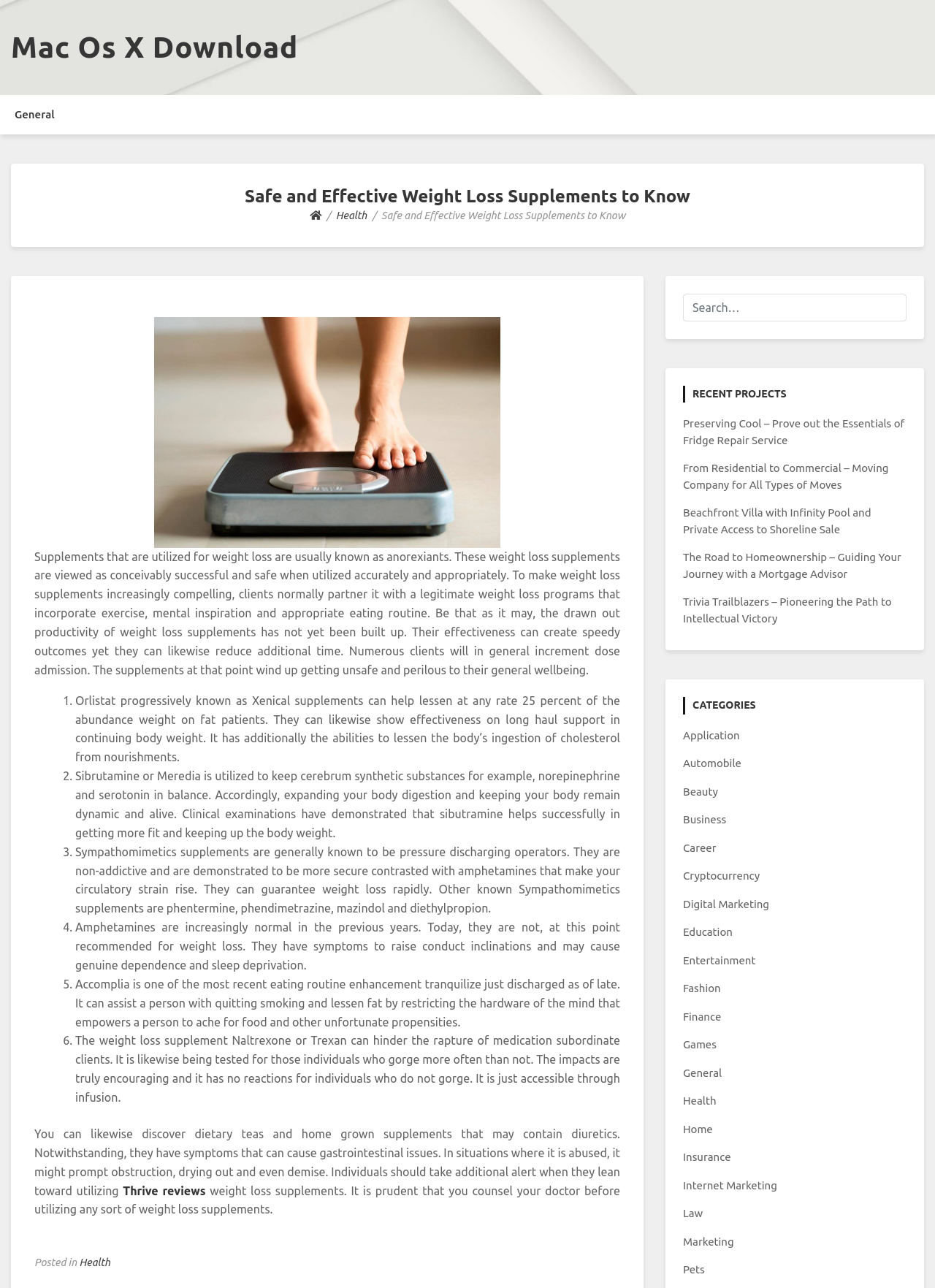Provide the bounding box coordinates for the UI element that is described as: "Mac Os X Download".

[0.012, 0.024, 0.319, 0.049]